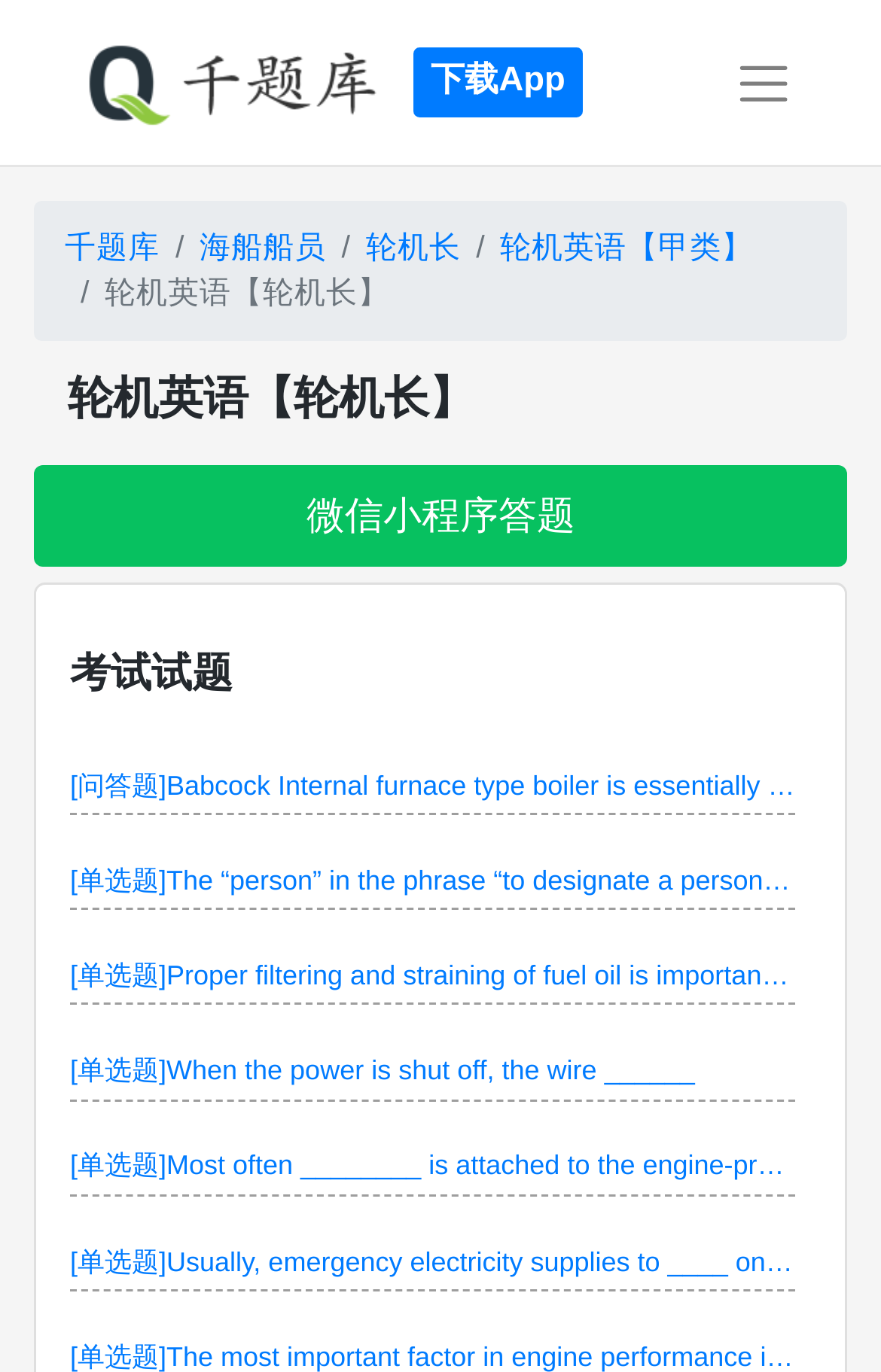What is the name of the website?
Analyze the image and provide a thorough answer to the question.

The name of the website is located at the top left corner of the webpage, which is '千题库'.